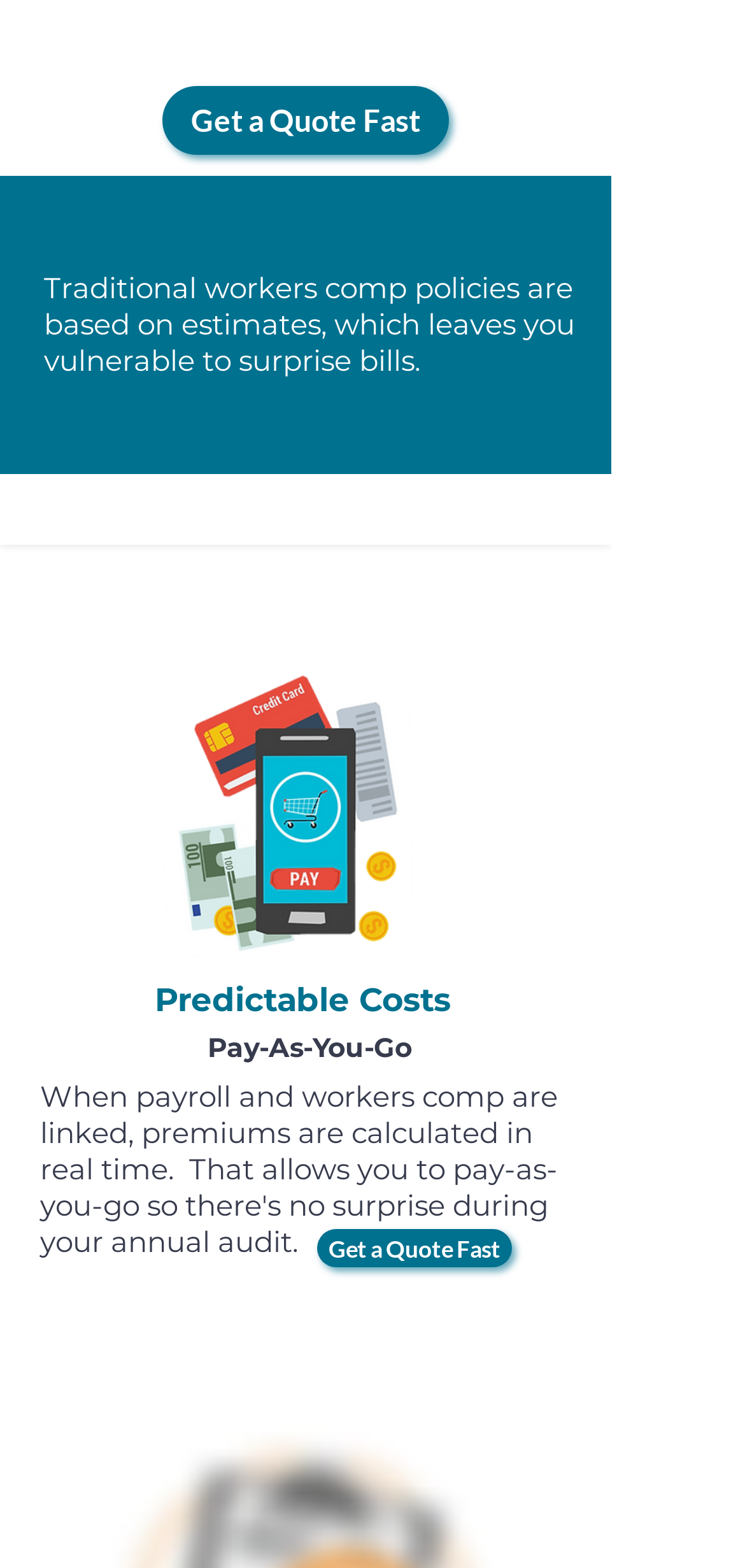Locate the bounding box of the UI element described by: "Get a Quote Fast" in the given webpage screenshot.

[0.426, 0.784, 0.687, 0.808]